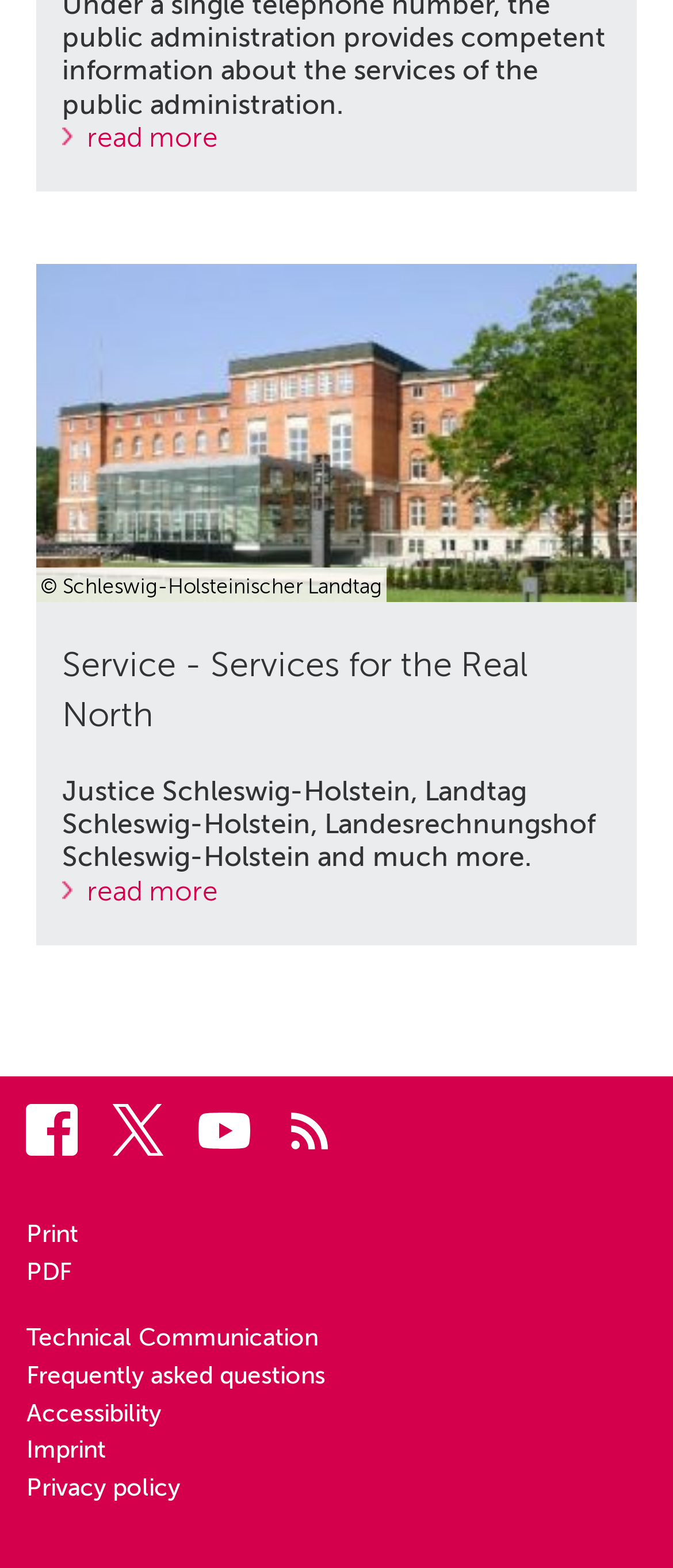Answer the question below in one word or phrase:
What is the name of the region mentioned?

Schleswig-Holstein